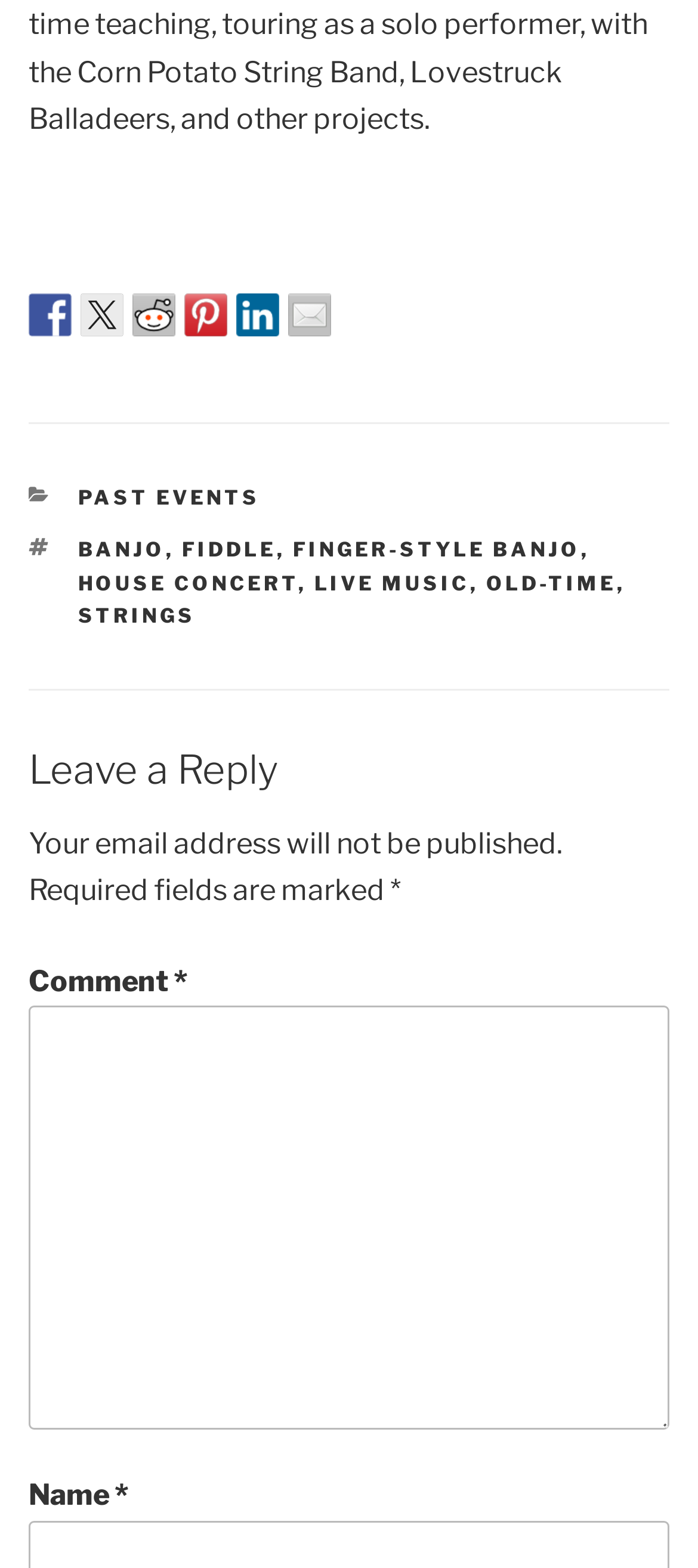What is the purpose of the comment section?
Based on the visual, give a brief answer using one word or a short phrase.

To leave a reply